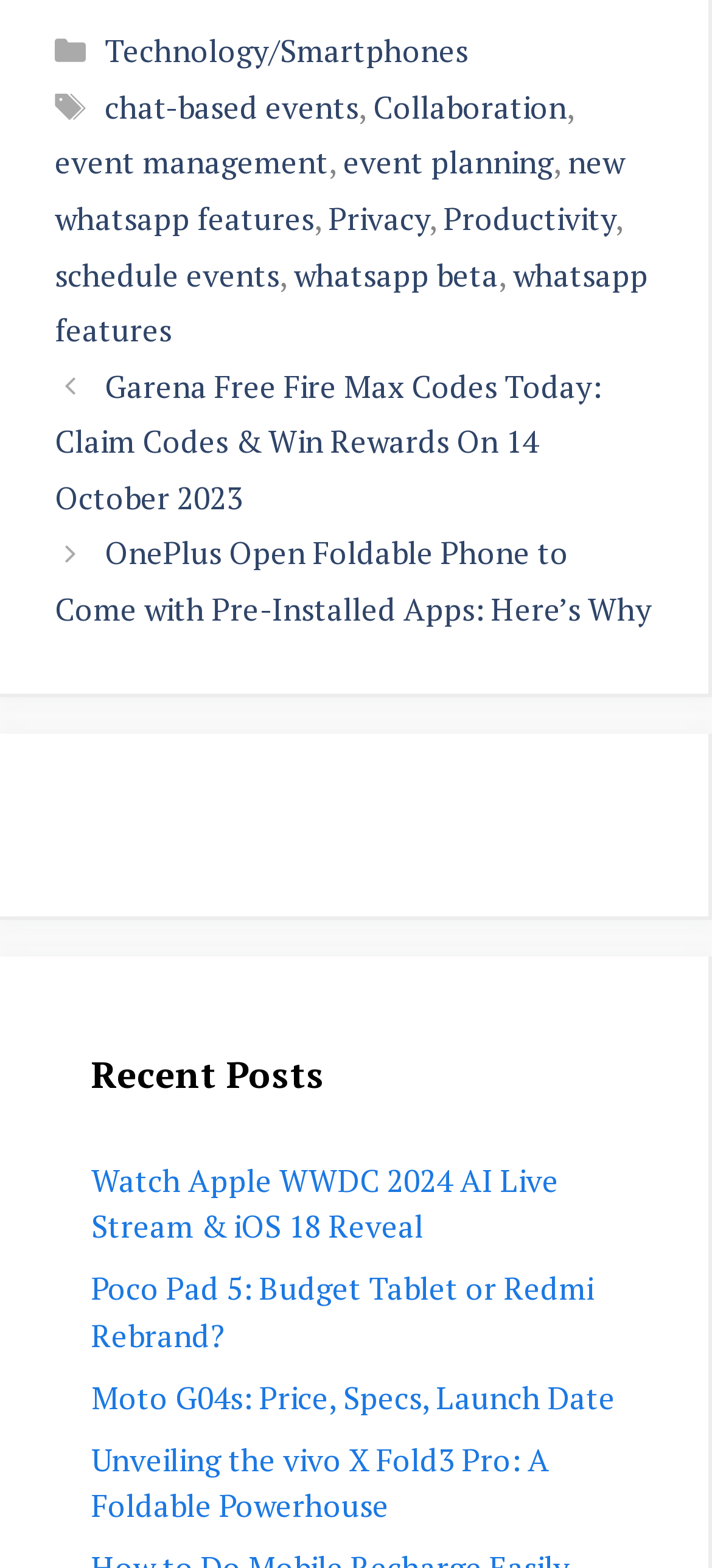Locate the bounding box coordinates of the element I should click to achieve the following instruction: "View the 'Watch Apple WWDC 2024 AI Live Stream' article".

[0.128, 0.739, 0.785, 0.795]